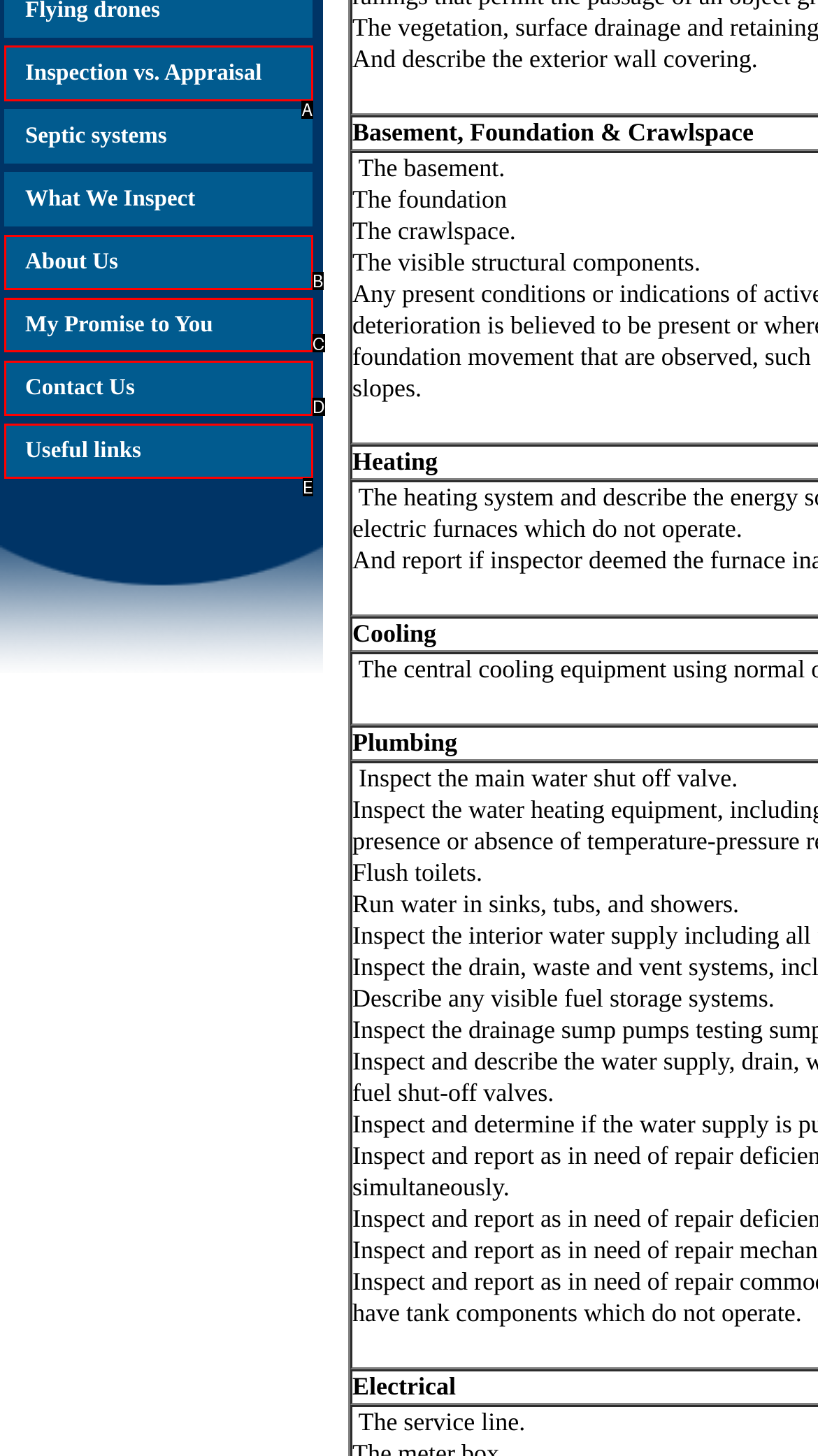Select the letter from the given choices that aligns best with the description: My Promise to You. Reply with the specific letter only.

C